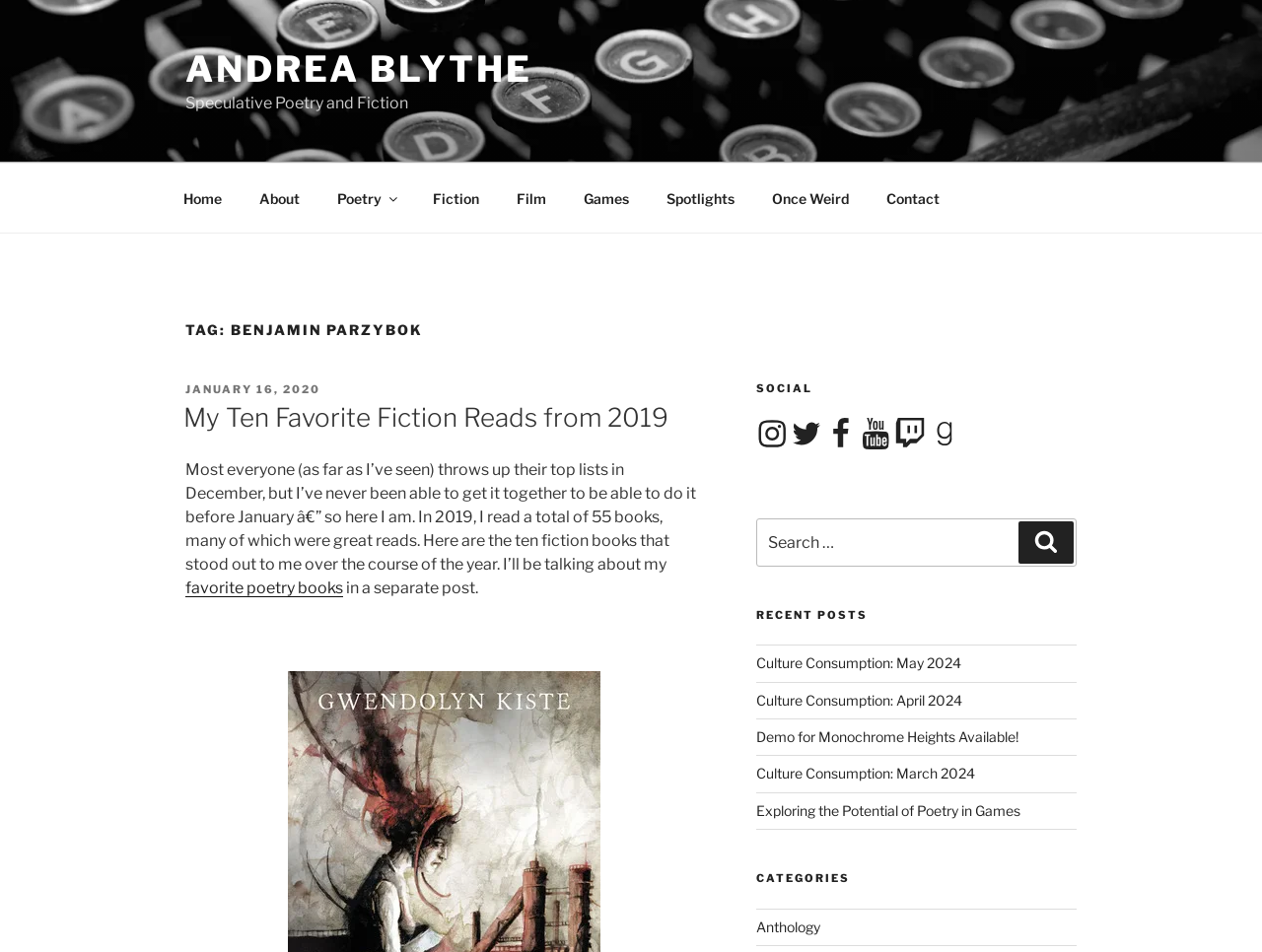Pinpoint the bounding box coordinates of the clickable element to carry out the following instruction: "View the 'My Ten Favorite Fiction Reads from 2019' post."

[0.145, 0.423, 0.53, 0.455]